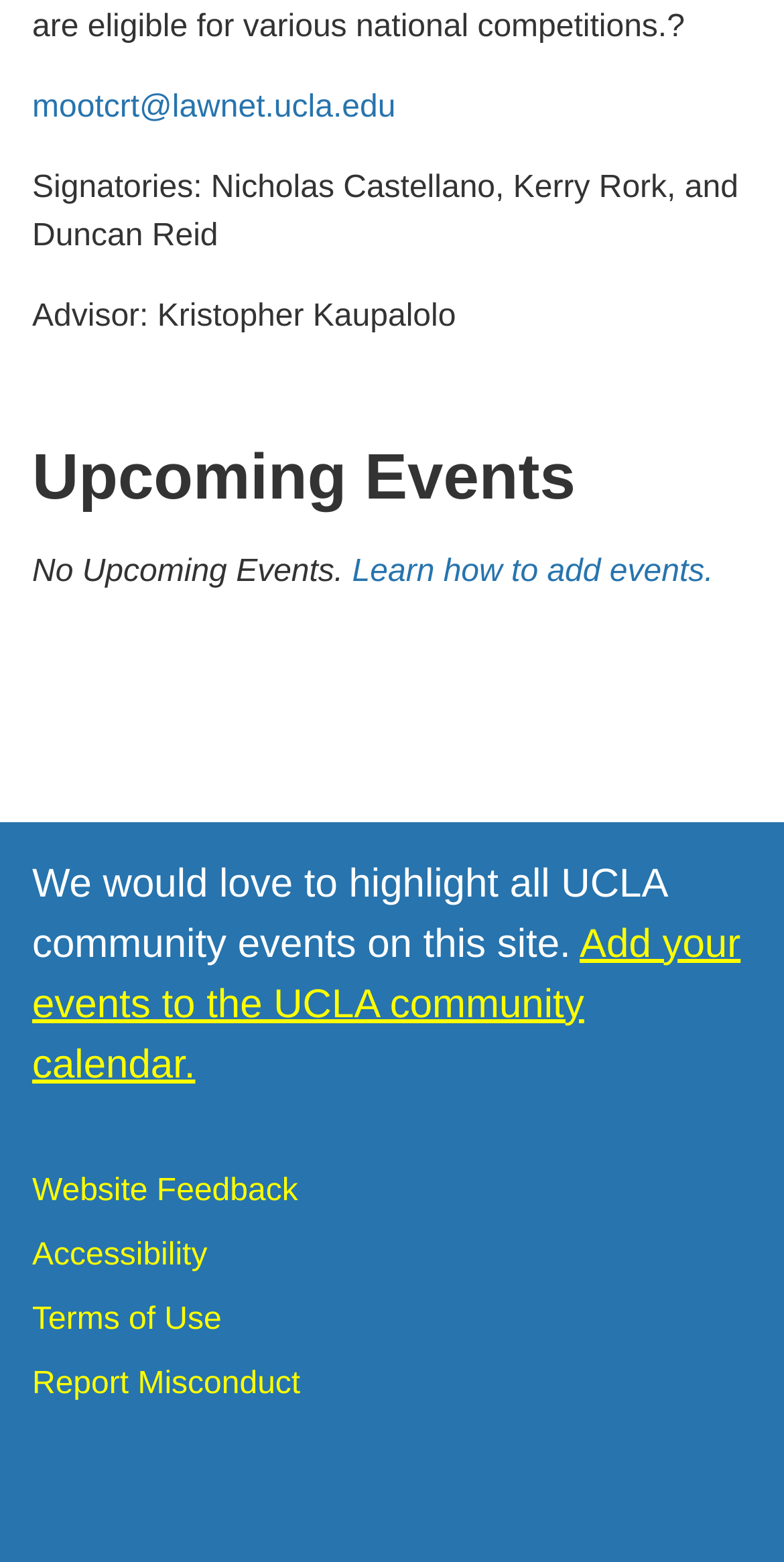Extract the bounding box coordinates of the UI element described: "Learn how to add events.". Provide the coordinates in the format [left, top, right, bottom] with values ranging from 0 to 1.

[0.449, 0.355, 0.91, 0.377]